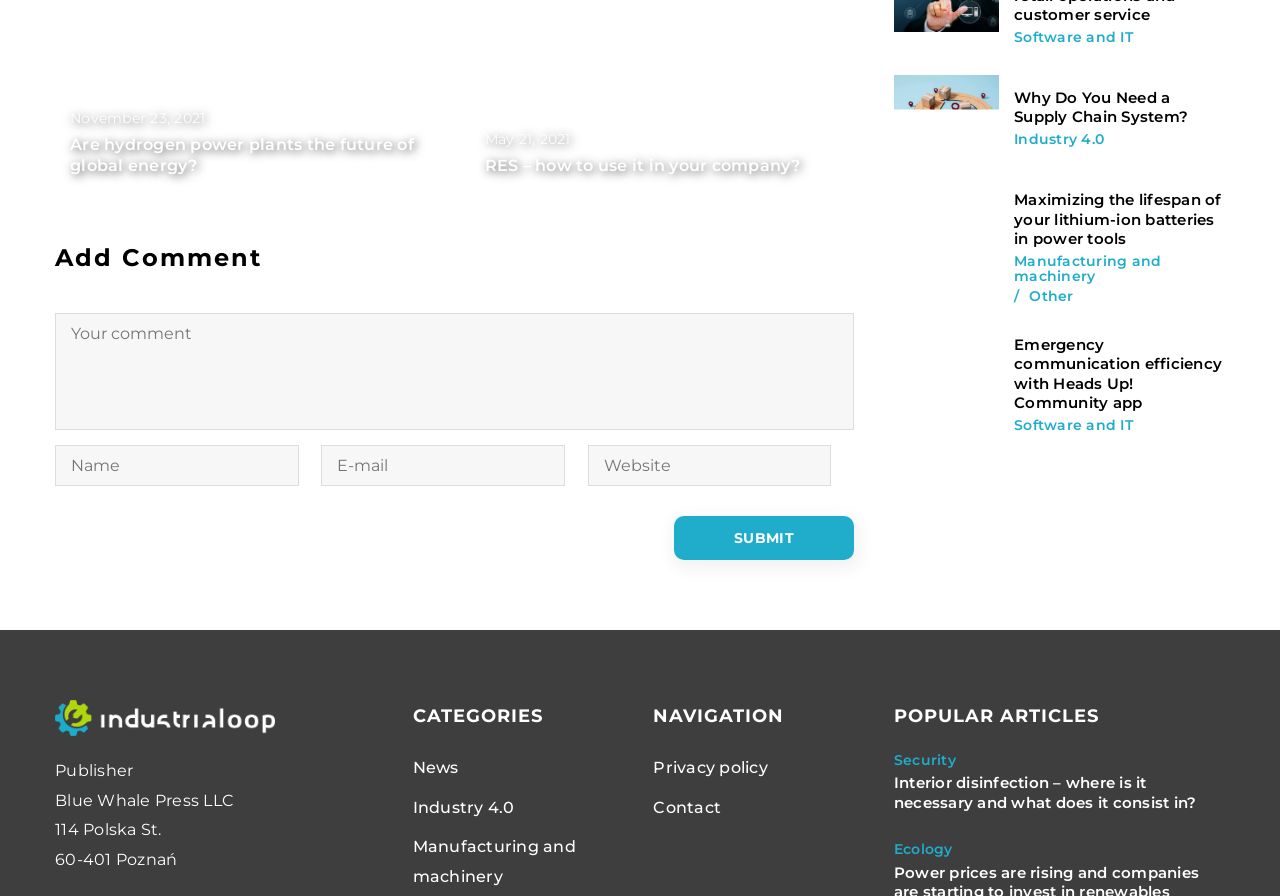Locate the bounding box coordinates of the area where you should click to accomplish the instruction: "Click on the 'Submit' button".

[0.527, 0.576, 0.667, 0.625]